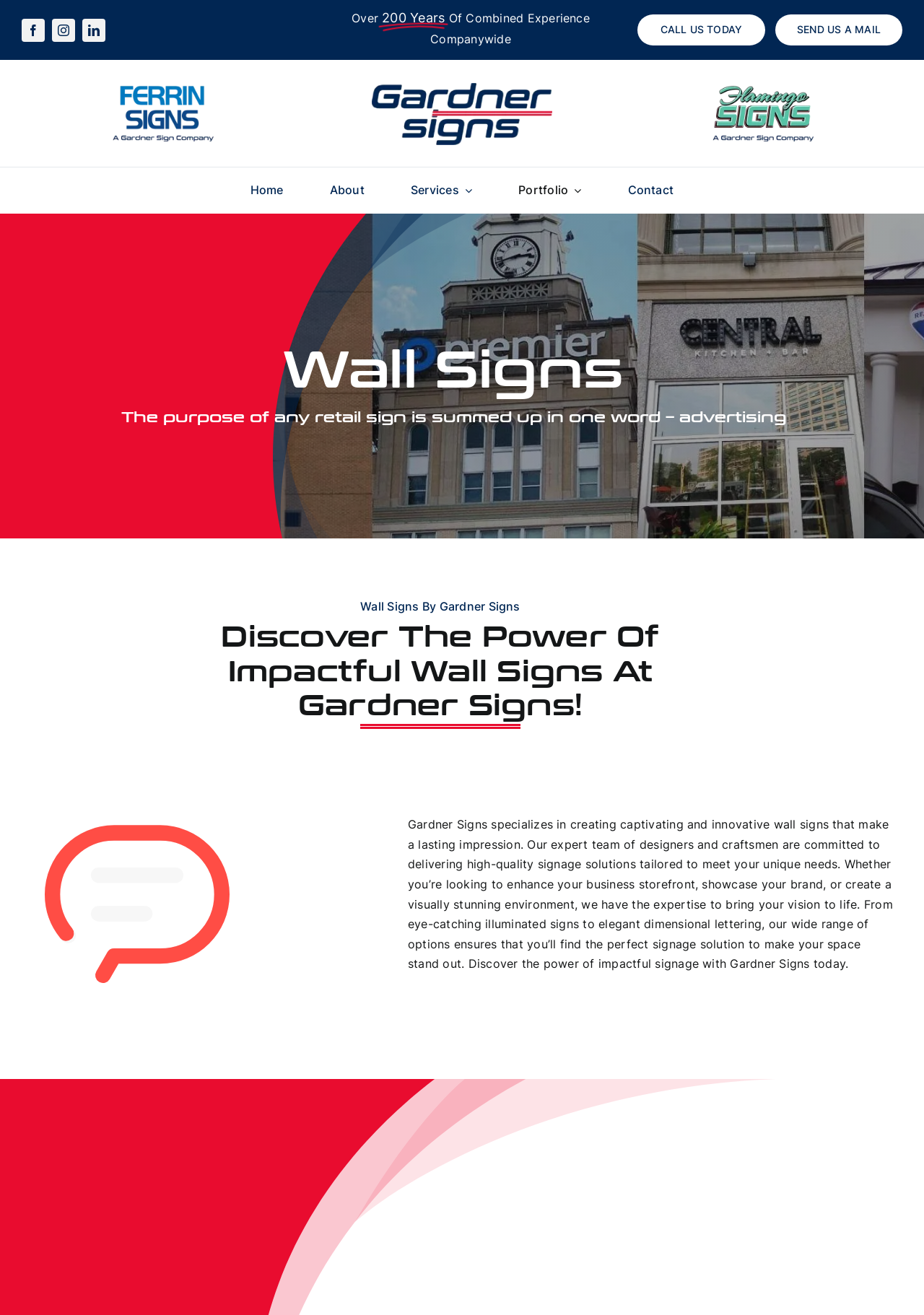Determine the bounding box coordinates of the region that needs to be clicked to achieve the task: "Contact us today".

[0.69, 0.011, 0.828, 0.035]